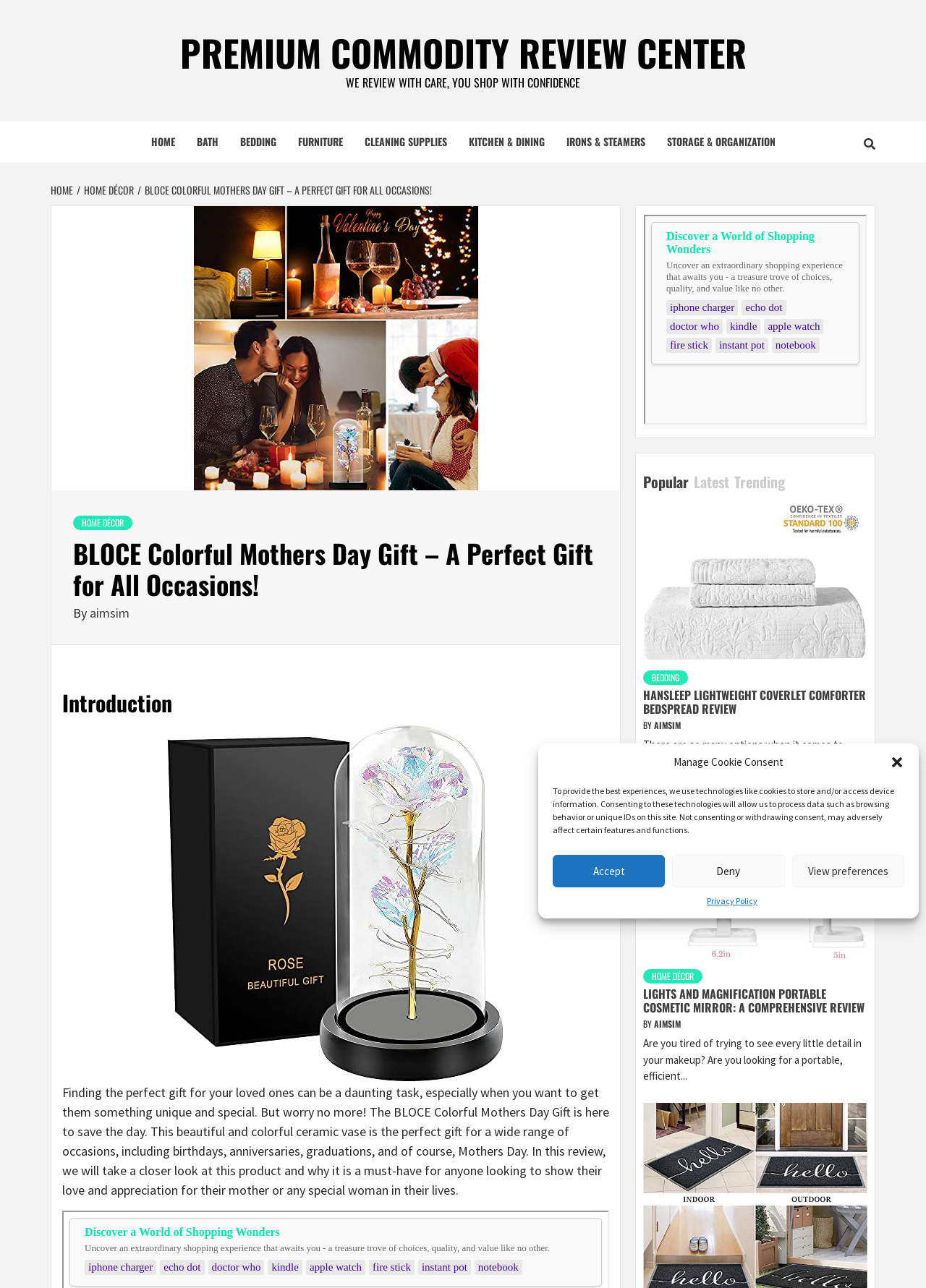Answer the question using only one word or a concise phrase: How many tabs are there in the tab list?

4